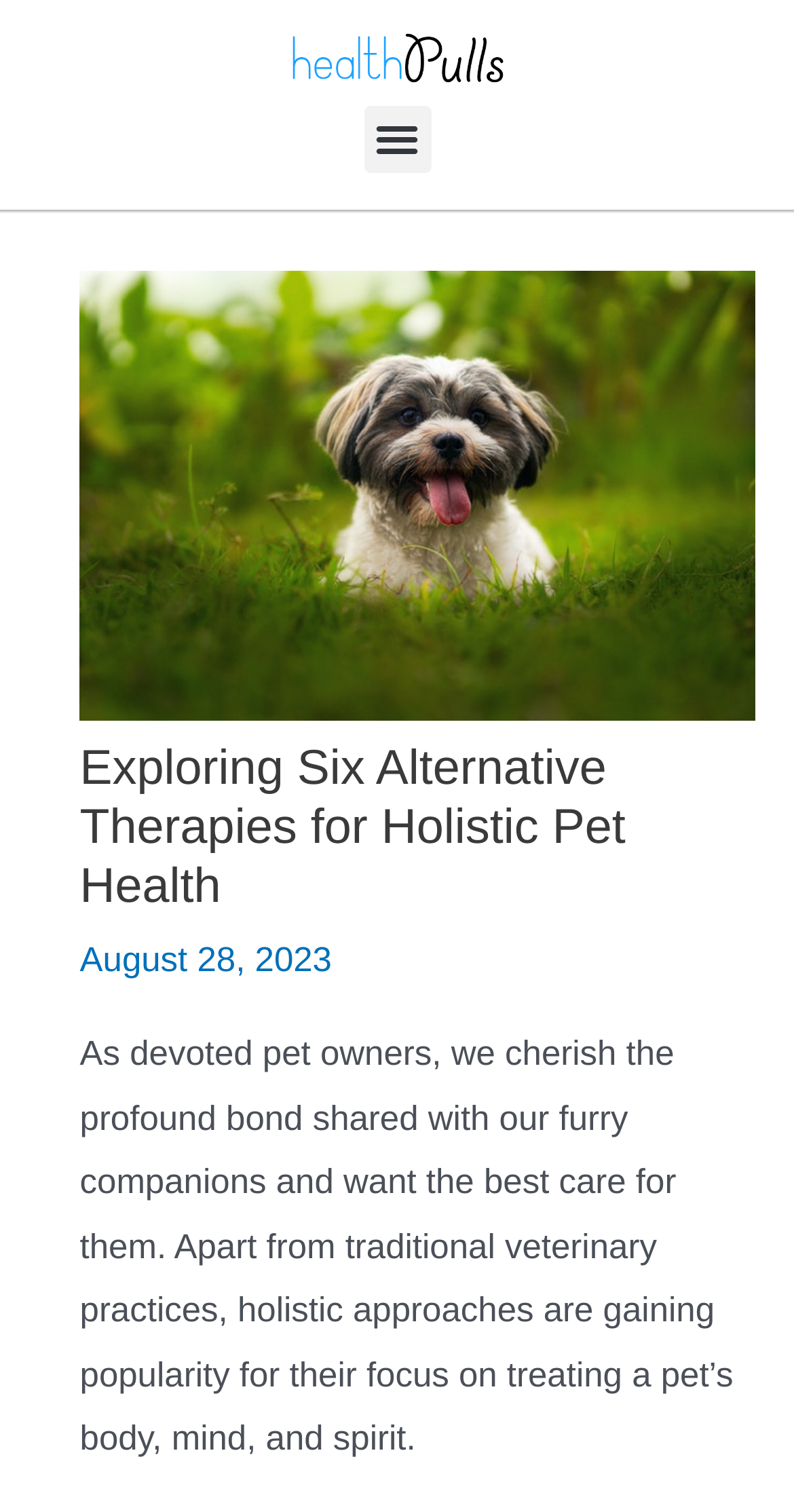Based on the description "alt="healthpulls logo"", find the bounding box of the specified UI element.

[0.026, 0.013, 0.974, 0.063]